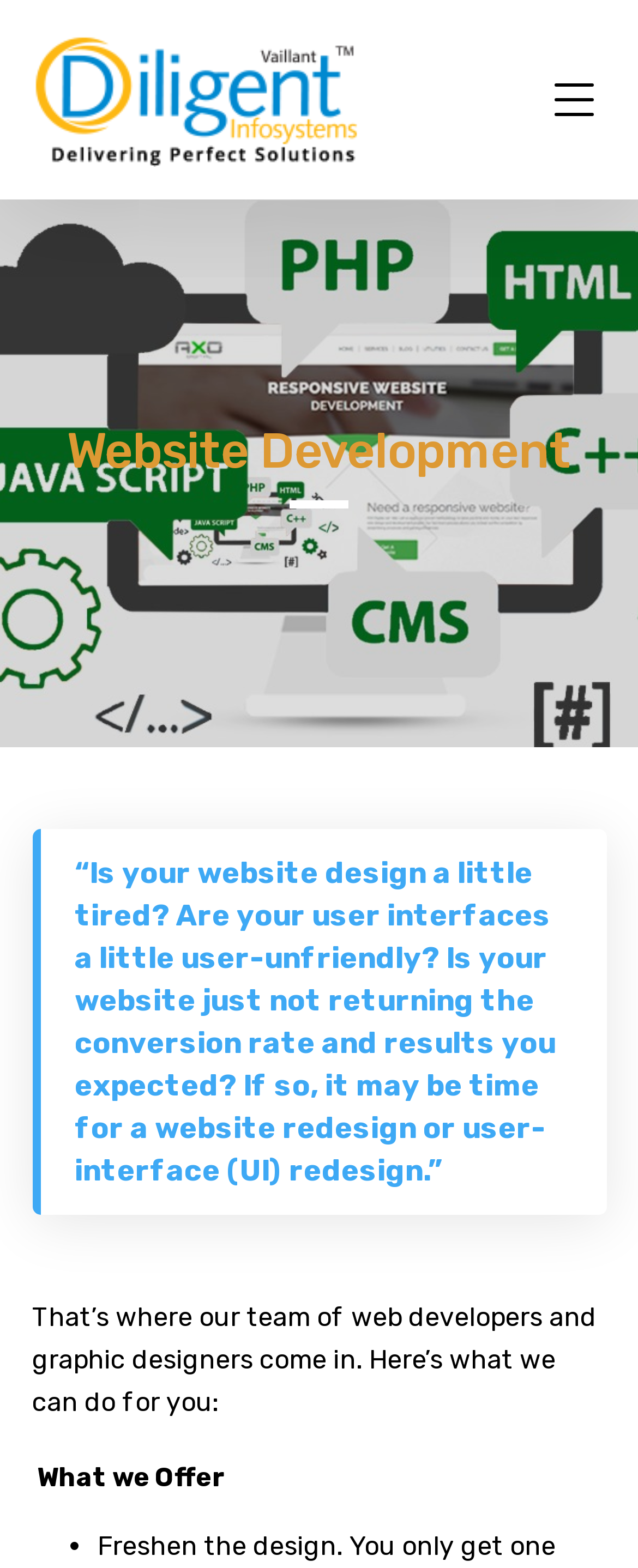What is the section title mentioned after the blockquote?
Using the image as a reference, deliver a detailed and thorough answer to the question.

After the blockquote, there is a section title 'What we Offer' which suggests that the webpage will provide information about the services or products offered by the company Vaillant Diligent Infosystems Pvt Ltd.